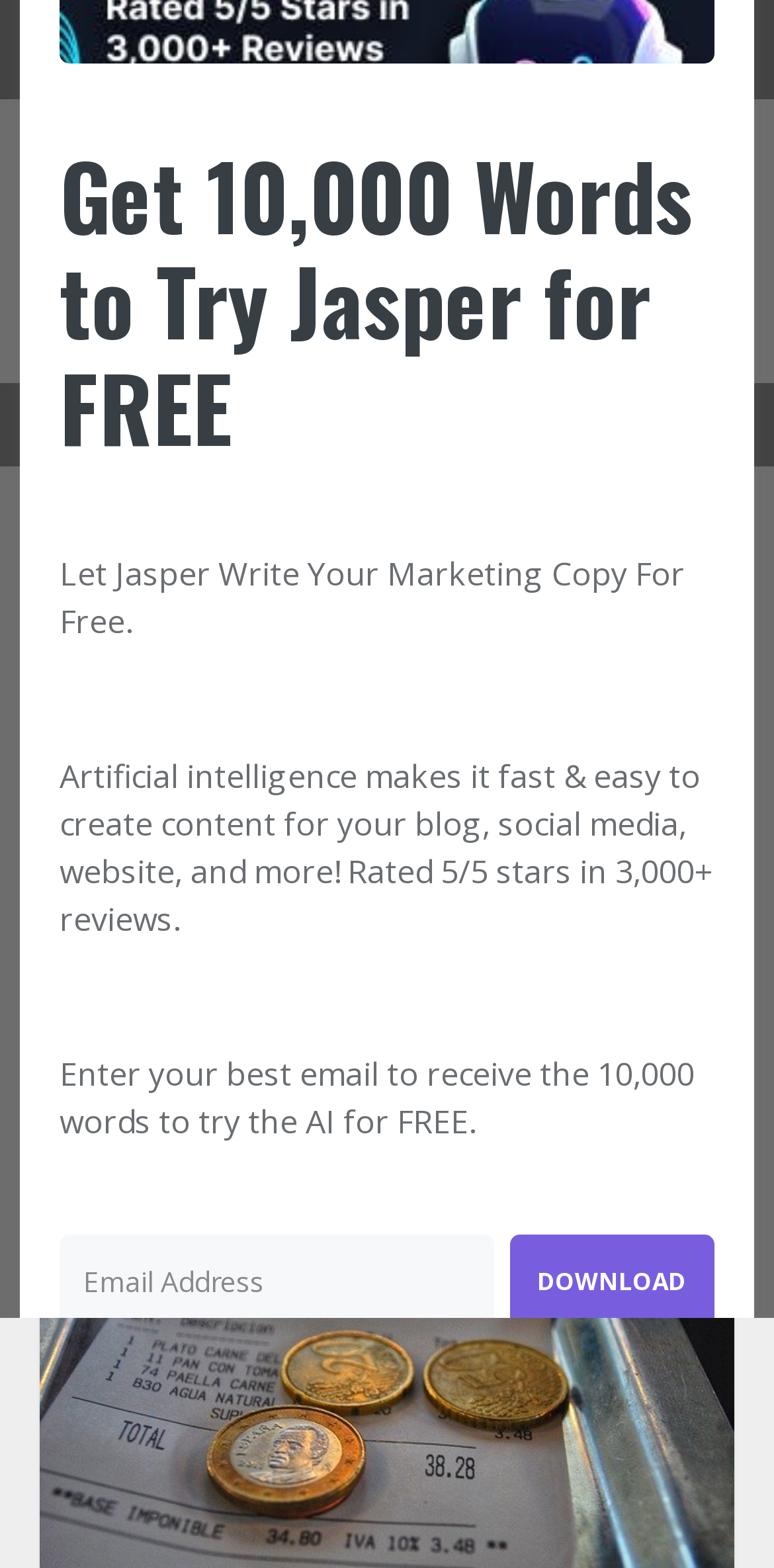Using the information in the image, give a detailed answer to the following question: What is the theme of the breadcrumbs?

I found the theme of the breadcrumbs by looking at the navigation element 'Breadcrumbs' which contains links to 'Home', 'General Web Category', and 'Tips And Tricks On Making The Most Of Student Loans', suggesting that the theme is related to general web categories.